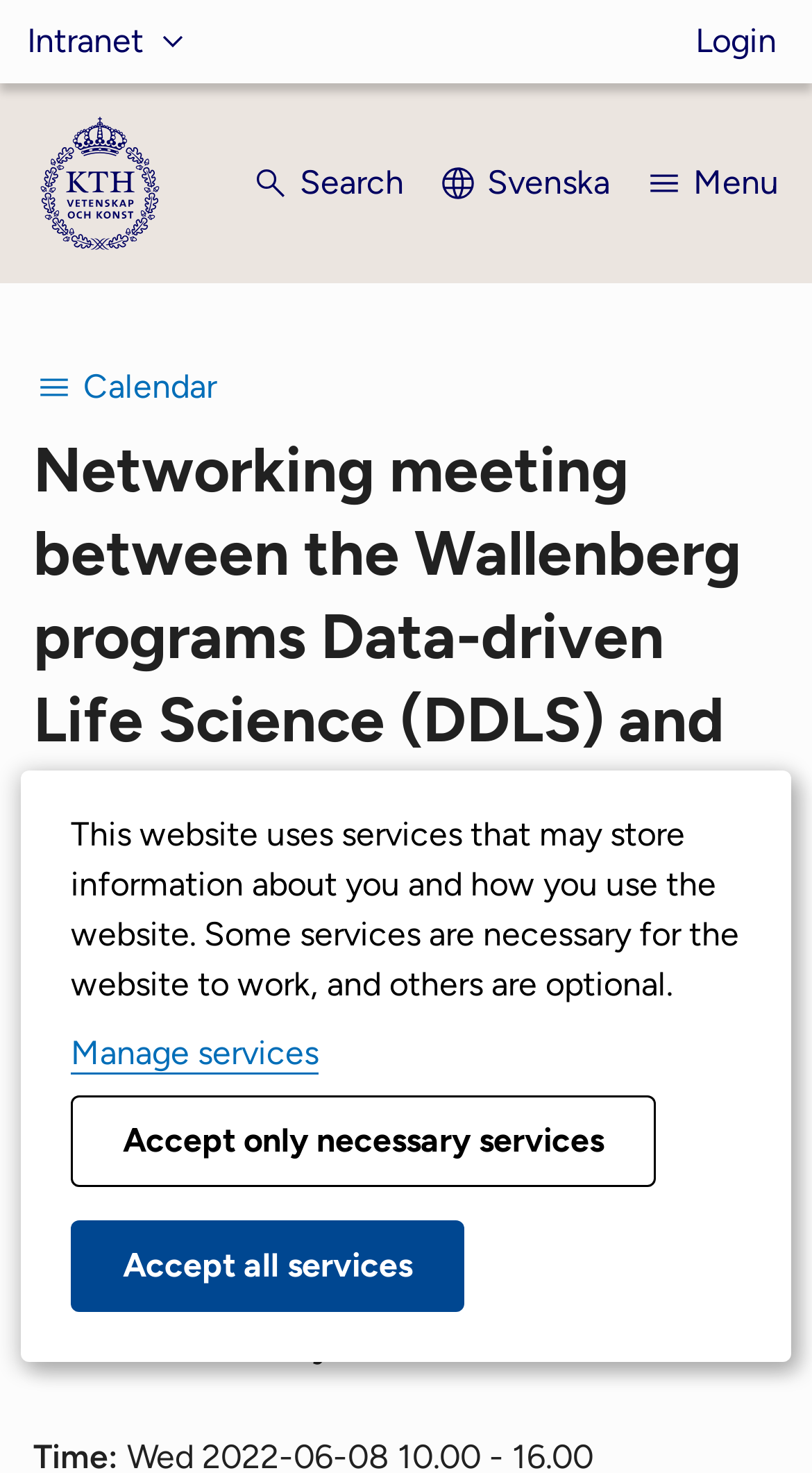Identify and extract the heading text of the webpage.

Networking meeting between the Wallenberg programs Data-driven Life Science (DDLS) and WASP-HS